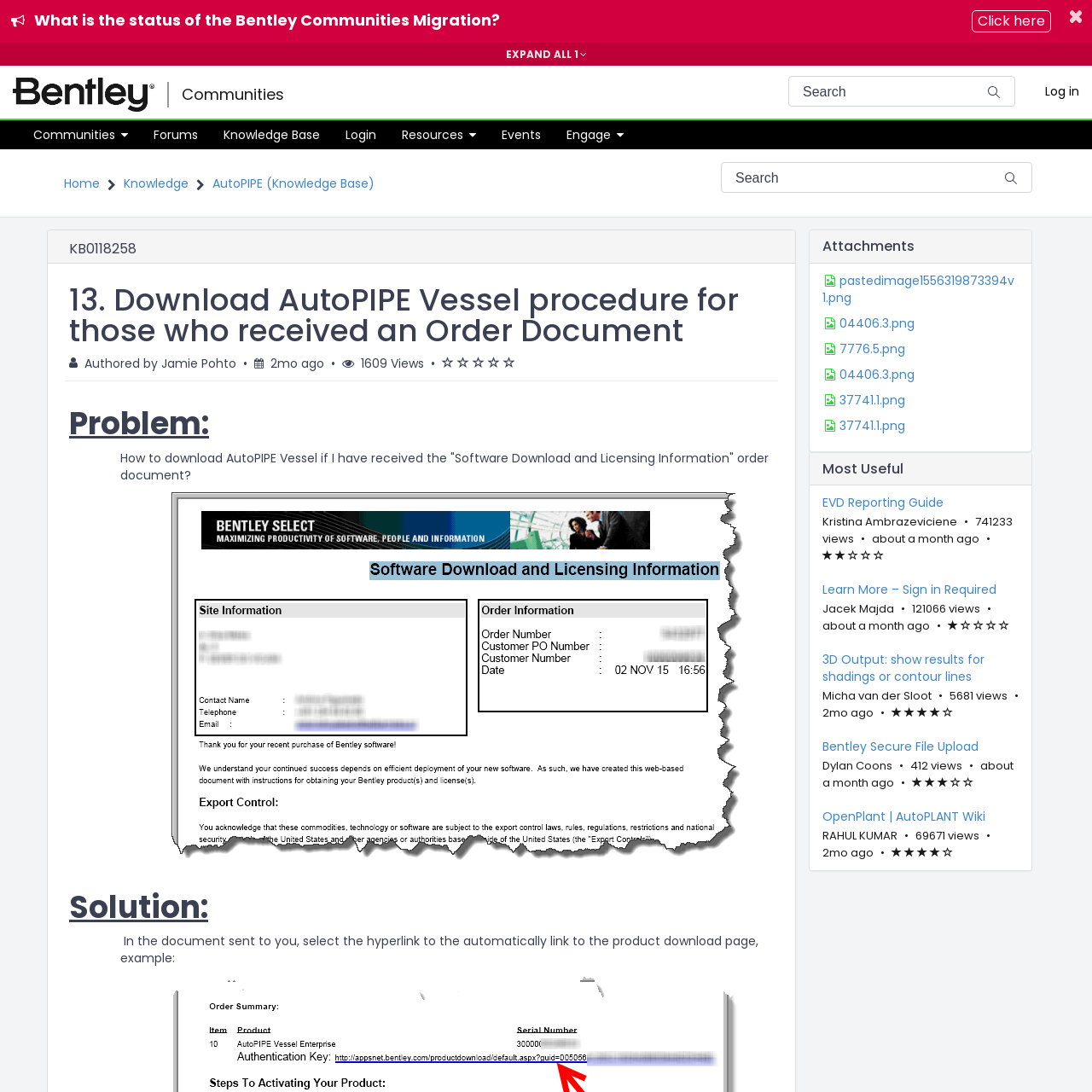Locate the bounding box coordinates of the region to be clicked to comply with the following instruction: "Search for something". The coordinates must be four float numbers between 0 and 1, in the form [left, top, right, bottom].

[0.722, 0.07, 0.93, 0.098]